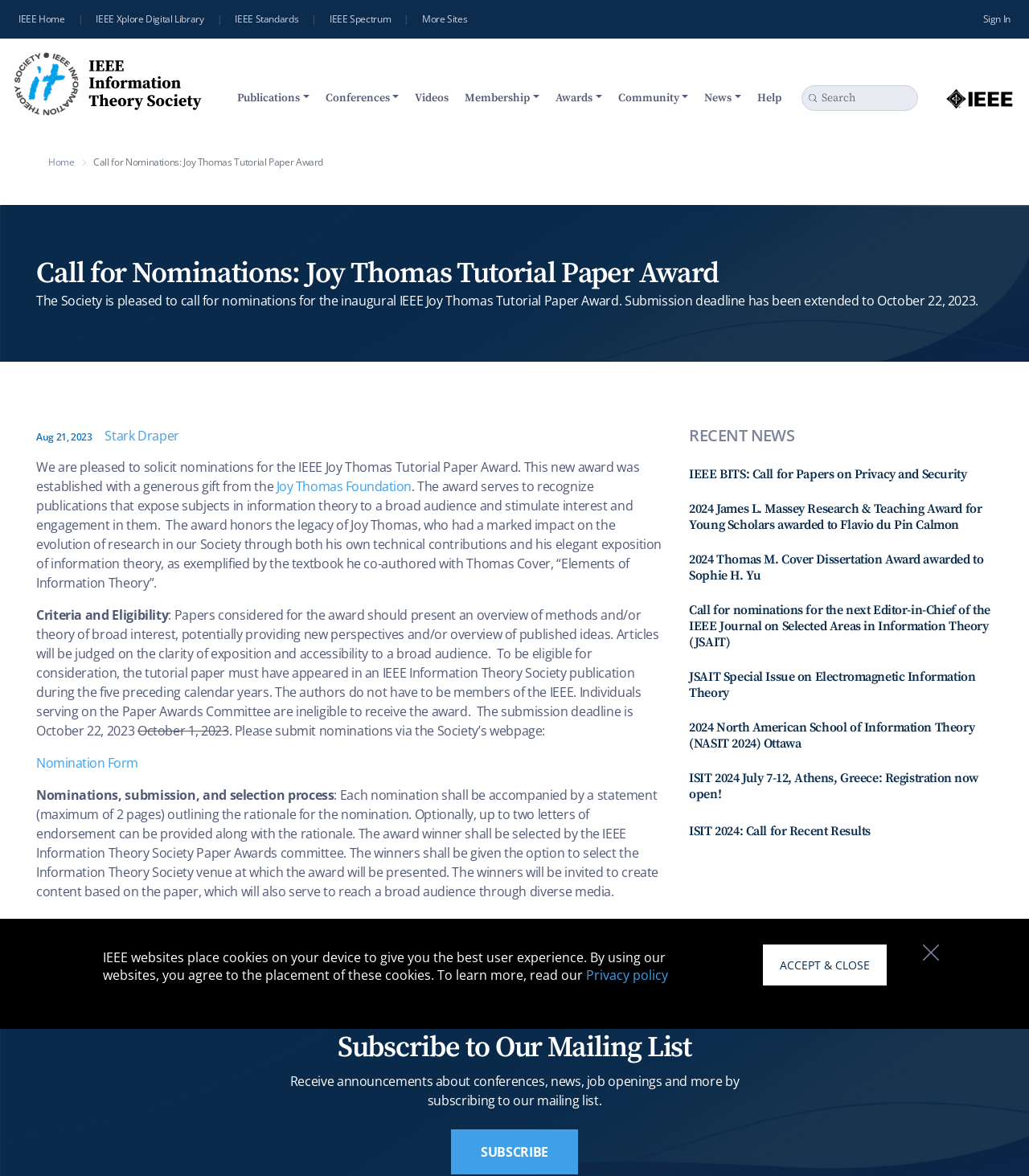Given the description "IEEE Xplore Digital Library", determine the bounding box of the corresponding UI element.

[0.081, 0.005, 0.216, 0.027]